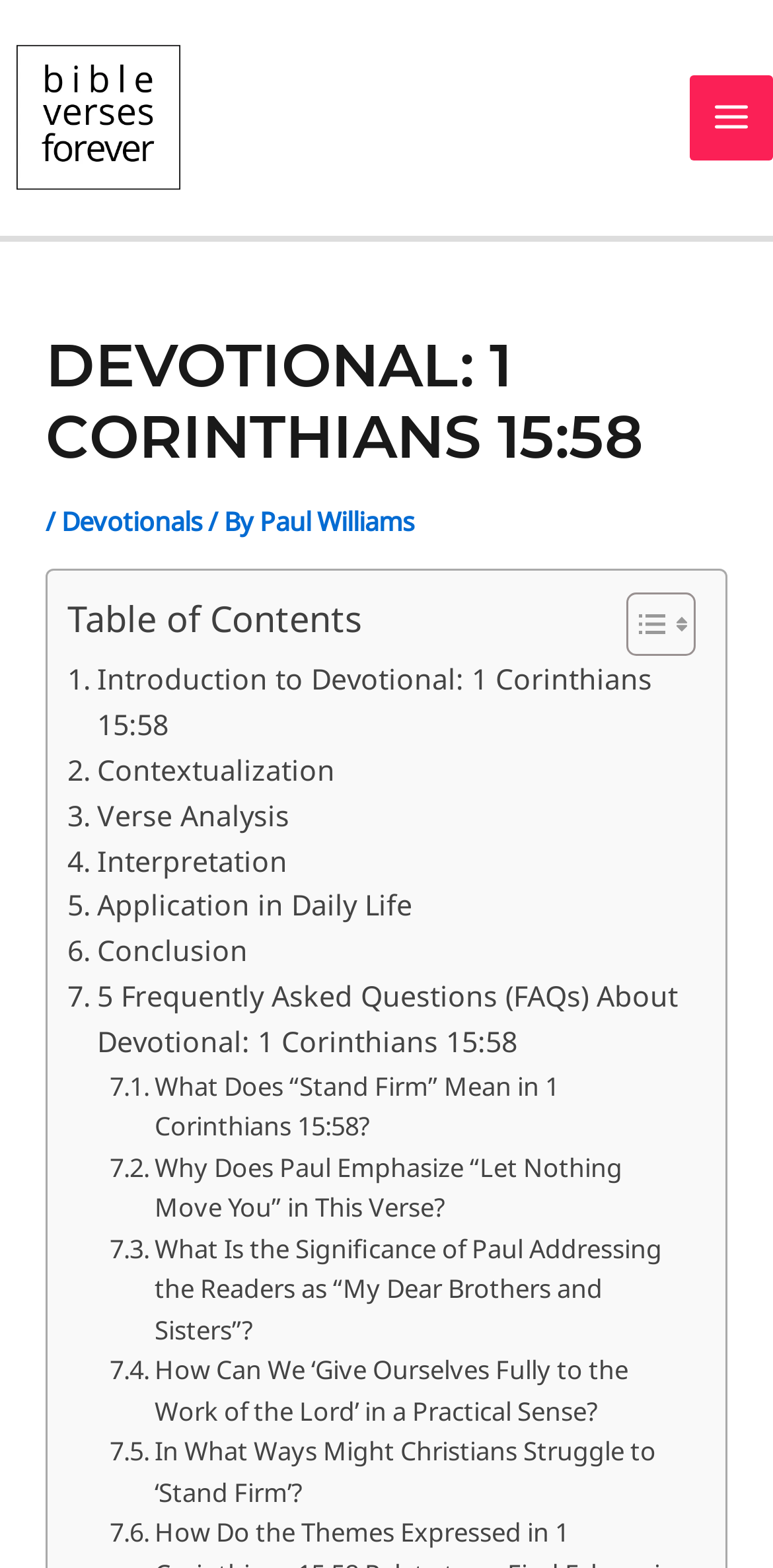Determine the bounding box coordinates of the clickable element to achieve the following action: 'View the FAQs about 1 Corinthians 15:58'. Provide the coordinates as four float values between 0 and 1, formatted as [left, top, right, bottom].

[0.087, 0.622, 0.887, 0.679]